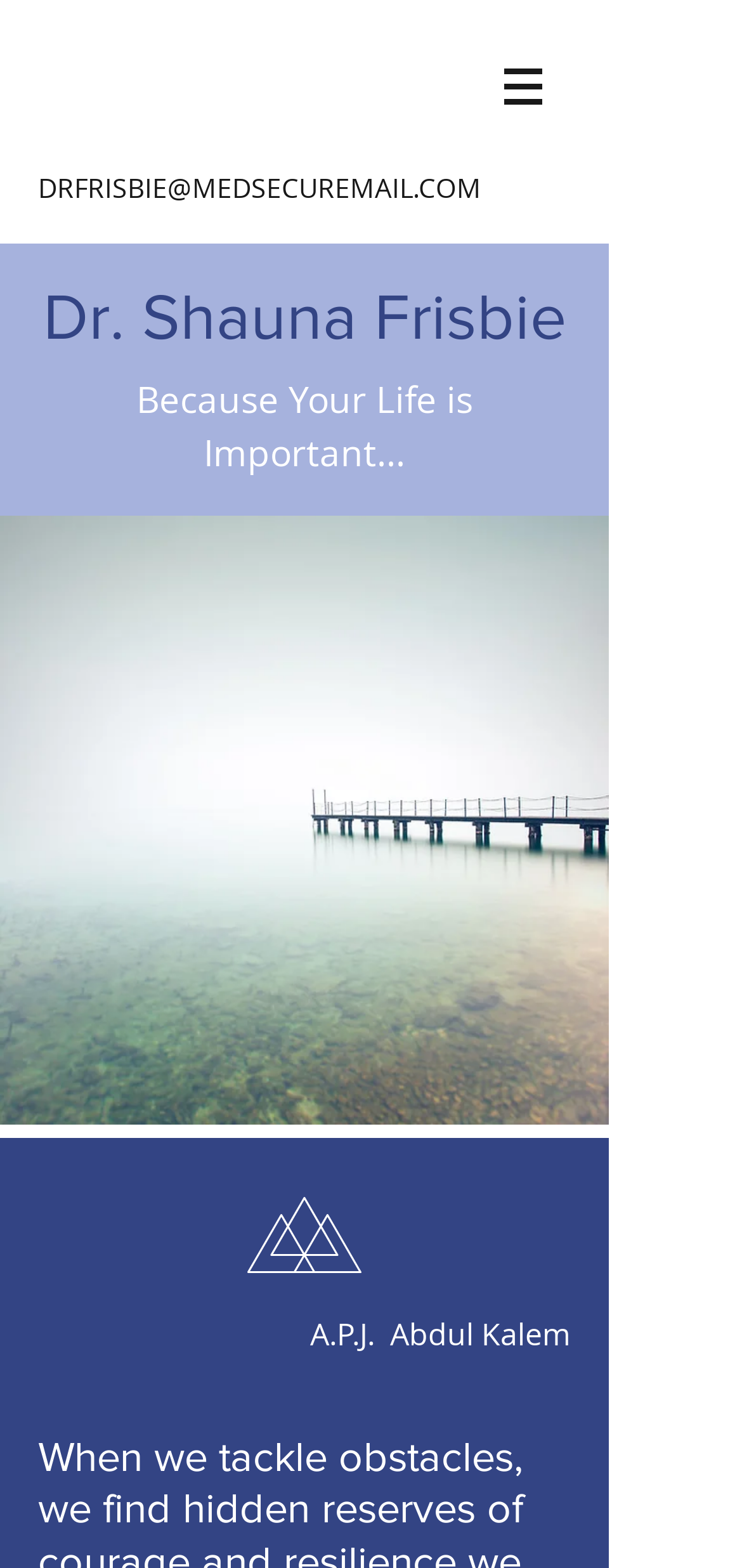Extract the main title from the webpage and generate its text.

Dr. Shauna Frisbie